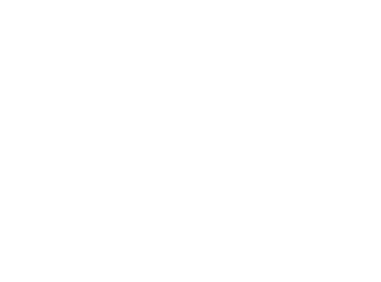What company is showcasing the bar code equipment?
Refer to the image and provide a concise answer in one word or phrase.

Duramould Plastics Inc.